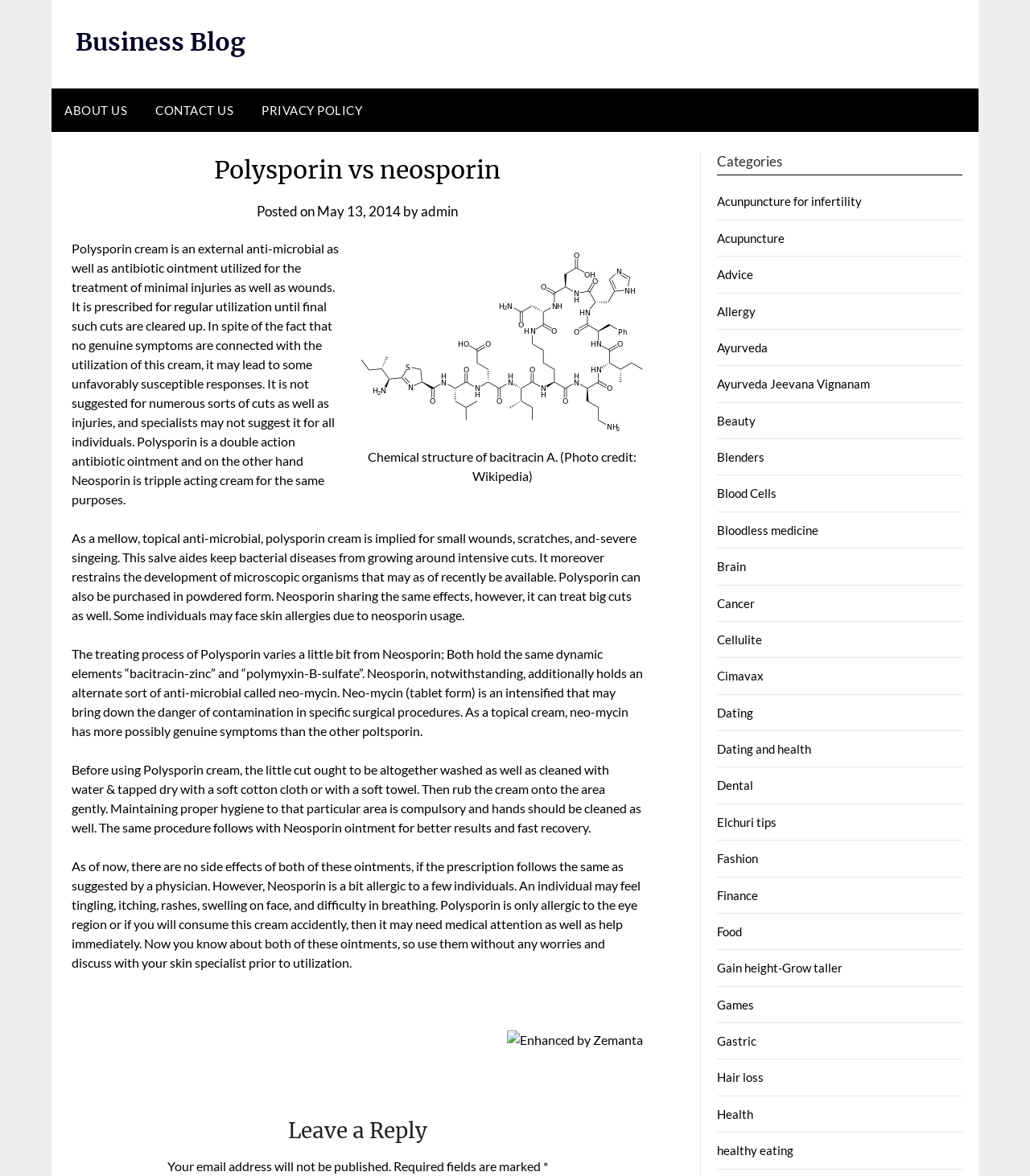Using the information shown in the image, answer the question with as much detail as possible: What is the chemical structure of bacitracin A?

The webpage displays an image of the chemical structure of bacitracin A, which is a component of both Polysporin and Neosporin creams.